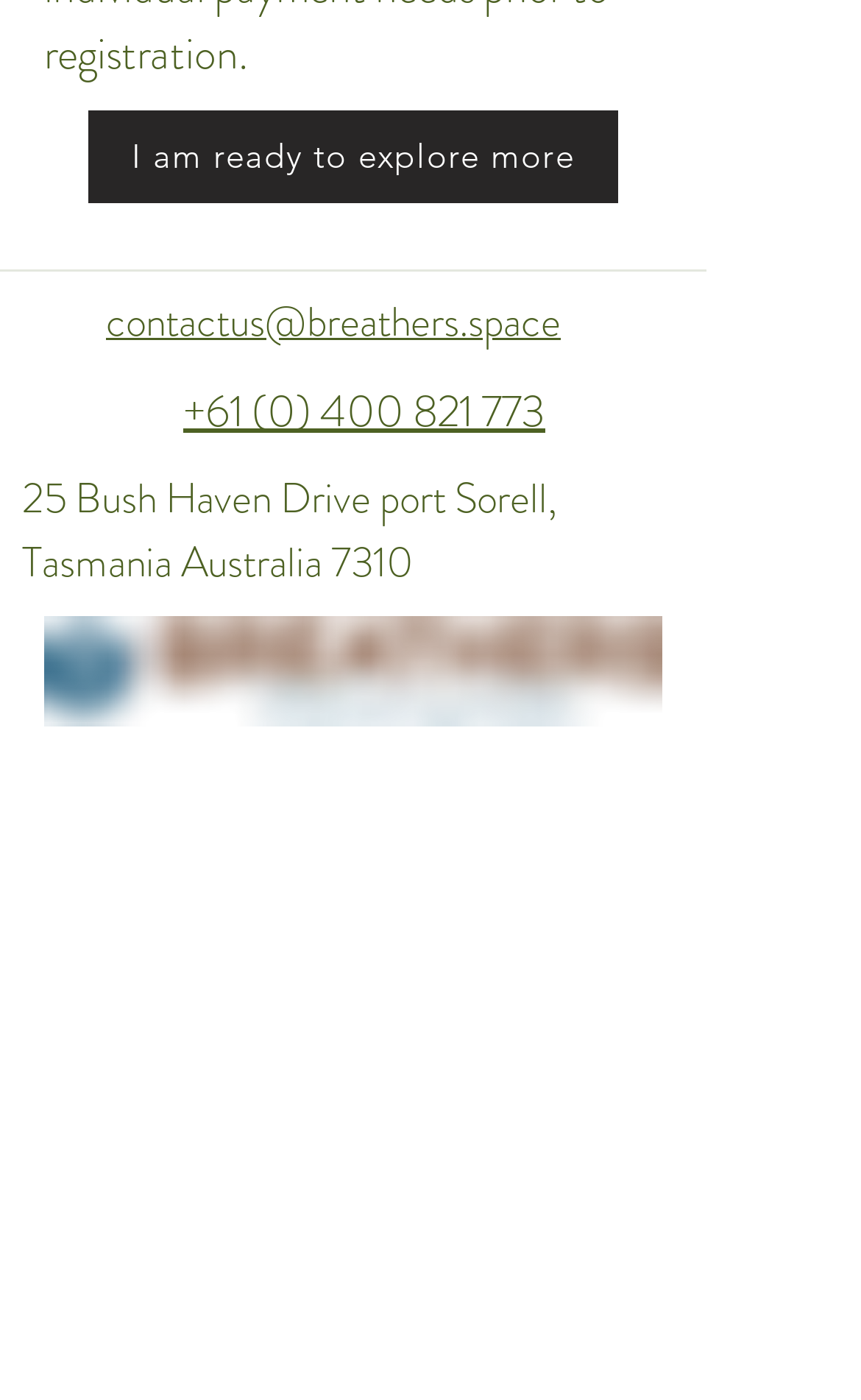Analyze the image and deliver a detailed answer to the question: What is the phone number of the company?

The phone number of the company can be found in the link element located at the top of the webpage, which reads '+61 (0) 400 821 773'.